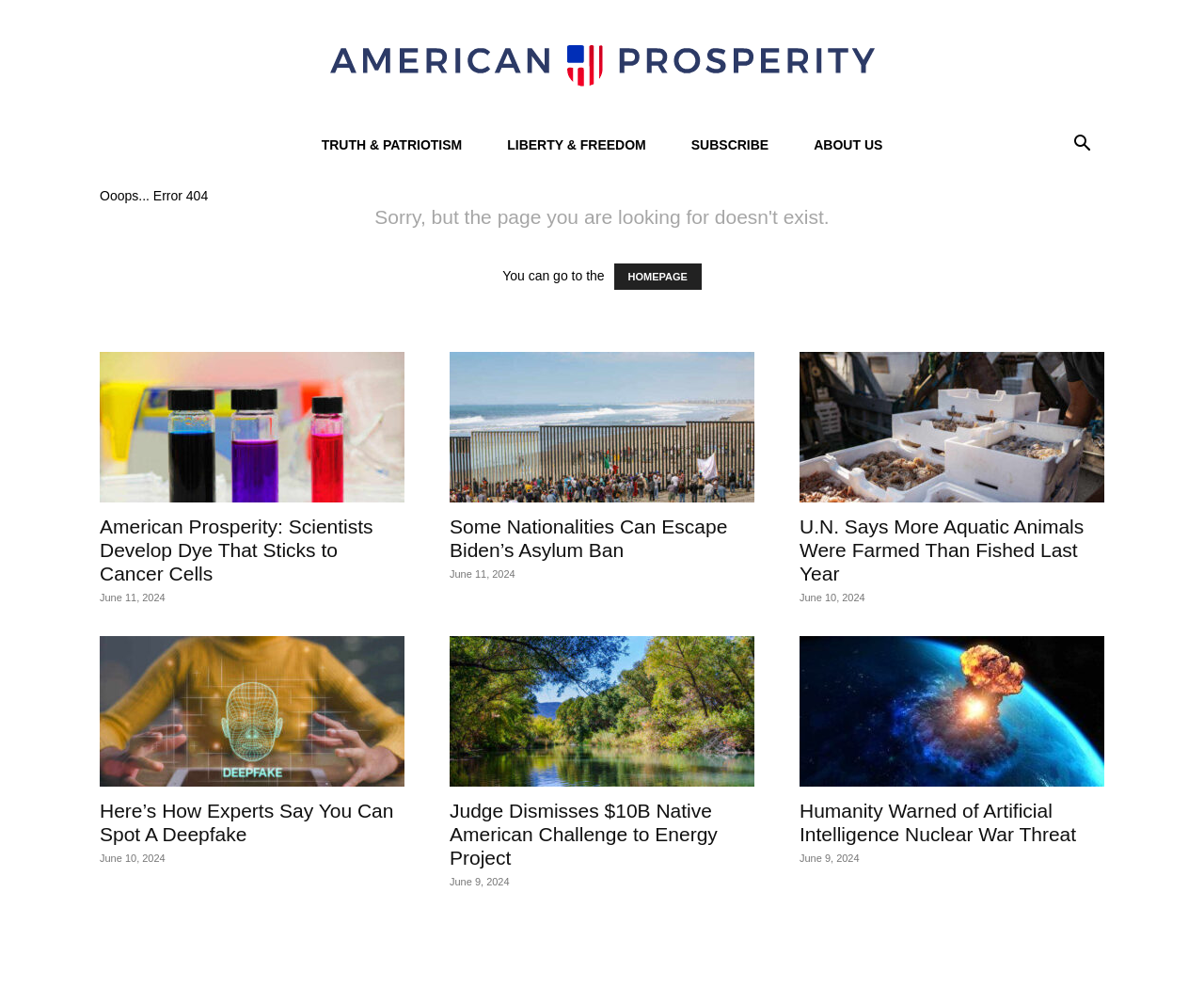Please determine the bounding box coordinates of the element to click in order to execute the following instruction: "Search for something". The coordinates should be four float numbers between 0 and 1, specified as [left, top, right, bottom].

[0.88, 0.14, 0.917, 0.155]